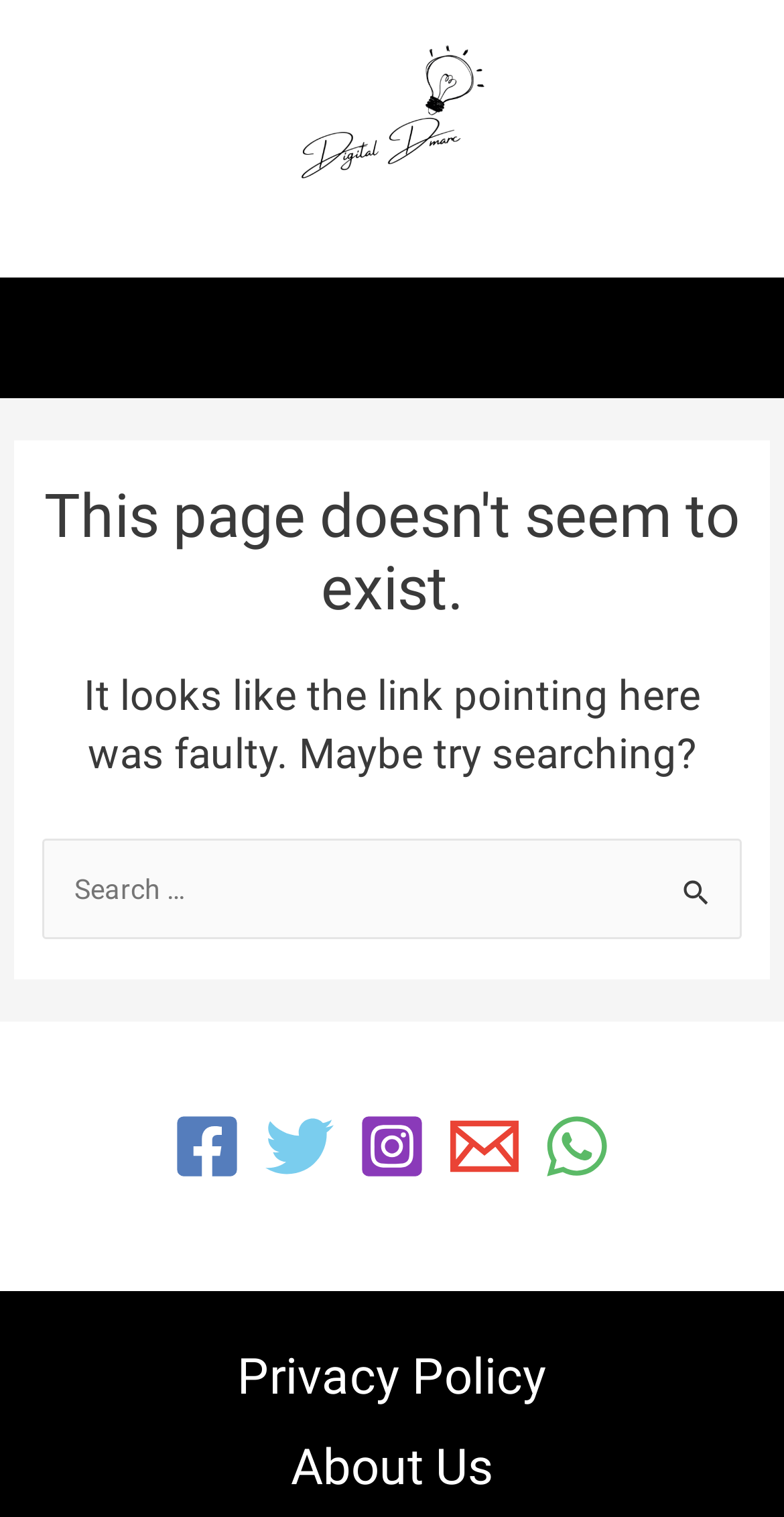How many social media links are there?
Look at the screenshot and provide an in-depth answer.

I found the social media links by looking at the links with images at the bottom of the page. There are links to Facebook, Twitter, Instagram, Email, and WhatsApp.